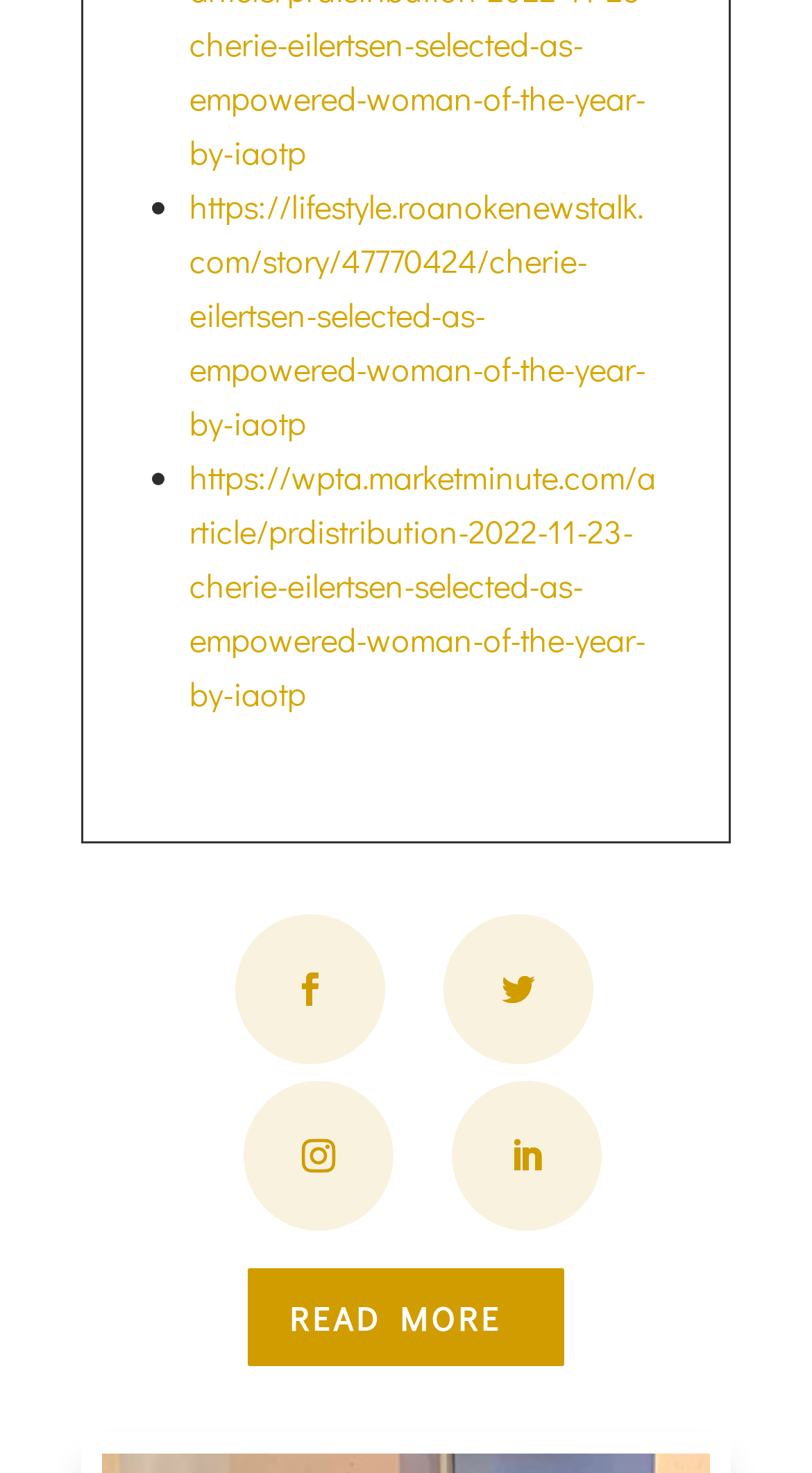What is the position of the second link?
Refer to the screenshot and deliver a thorough answer to the question presented.

The second link is positioned below the first link, as its y1 coordinate (0.308) is greater than the y2 coordinate (0.301) of the first link.